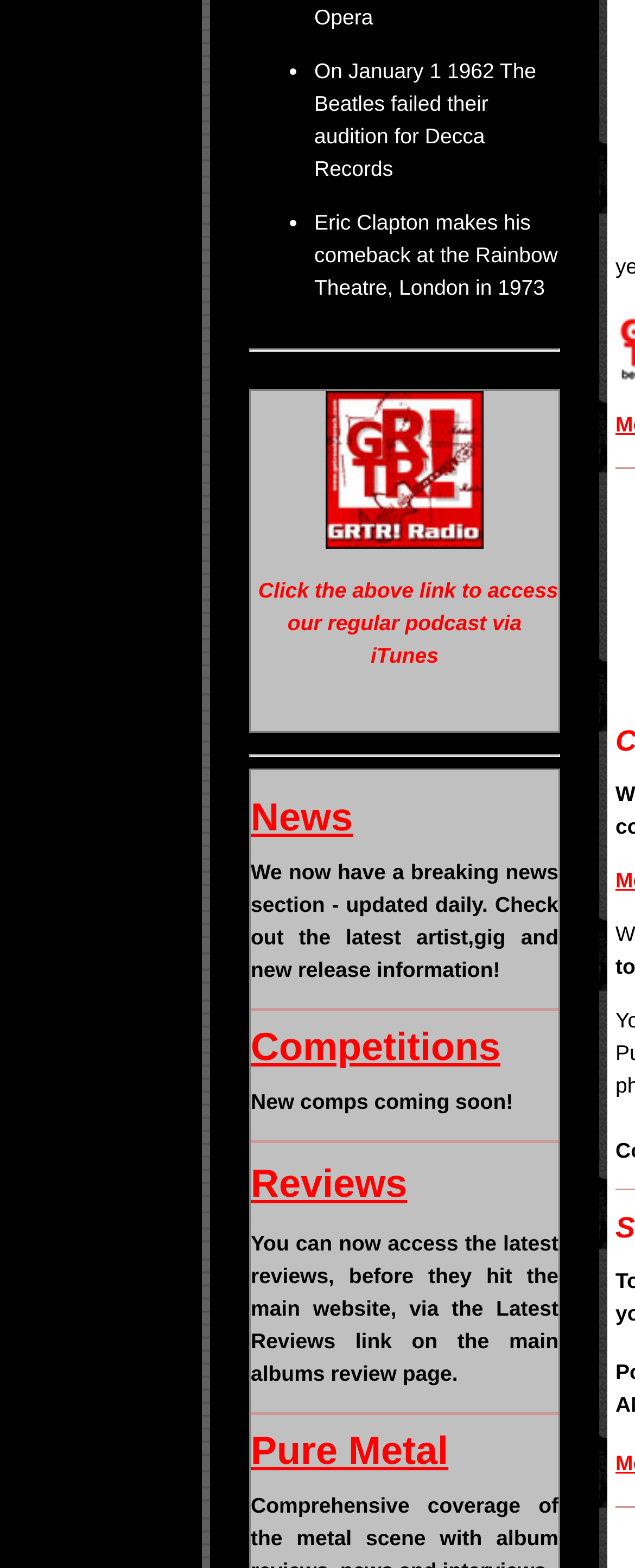Using the webpage screenshot, find the UI element described by Home. Provide the bounding box coordinates in the format (top-left x, top-left y, bottom-right x, bottom-right y), ensuring all values are floating point numbers between 0 and 1.

None